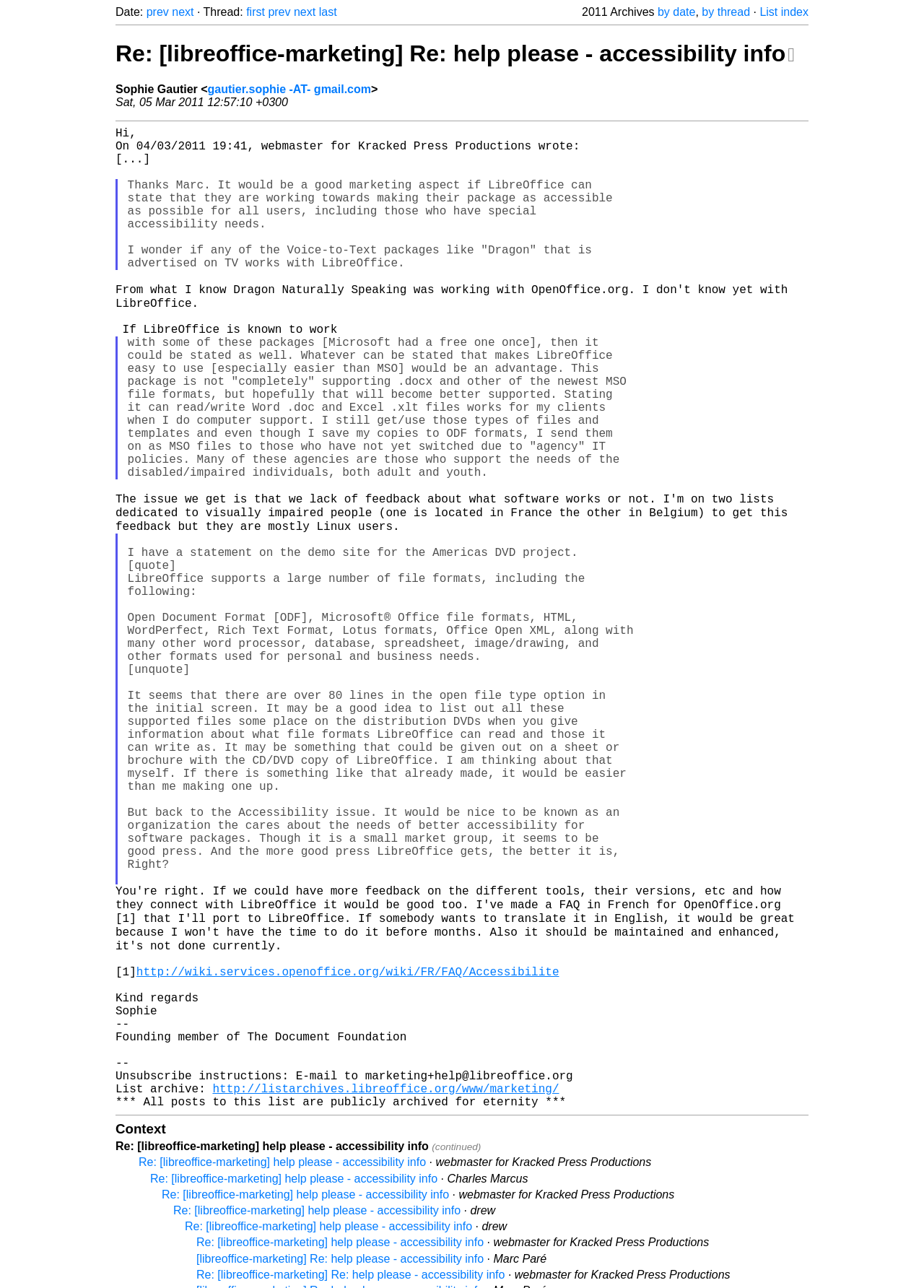Give a one-word or short phrase answer to the question: 
What is the topic of the email?

Accessibility info